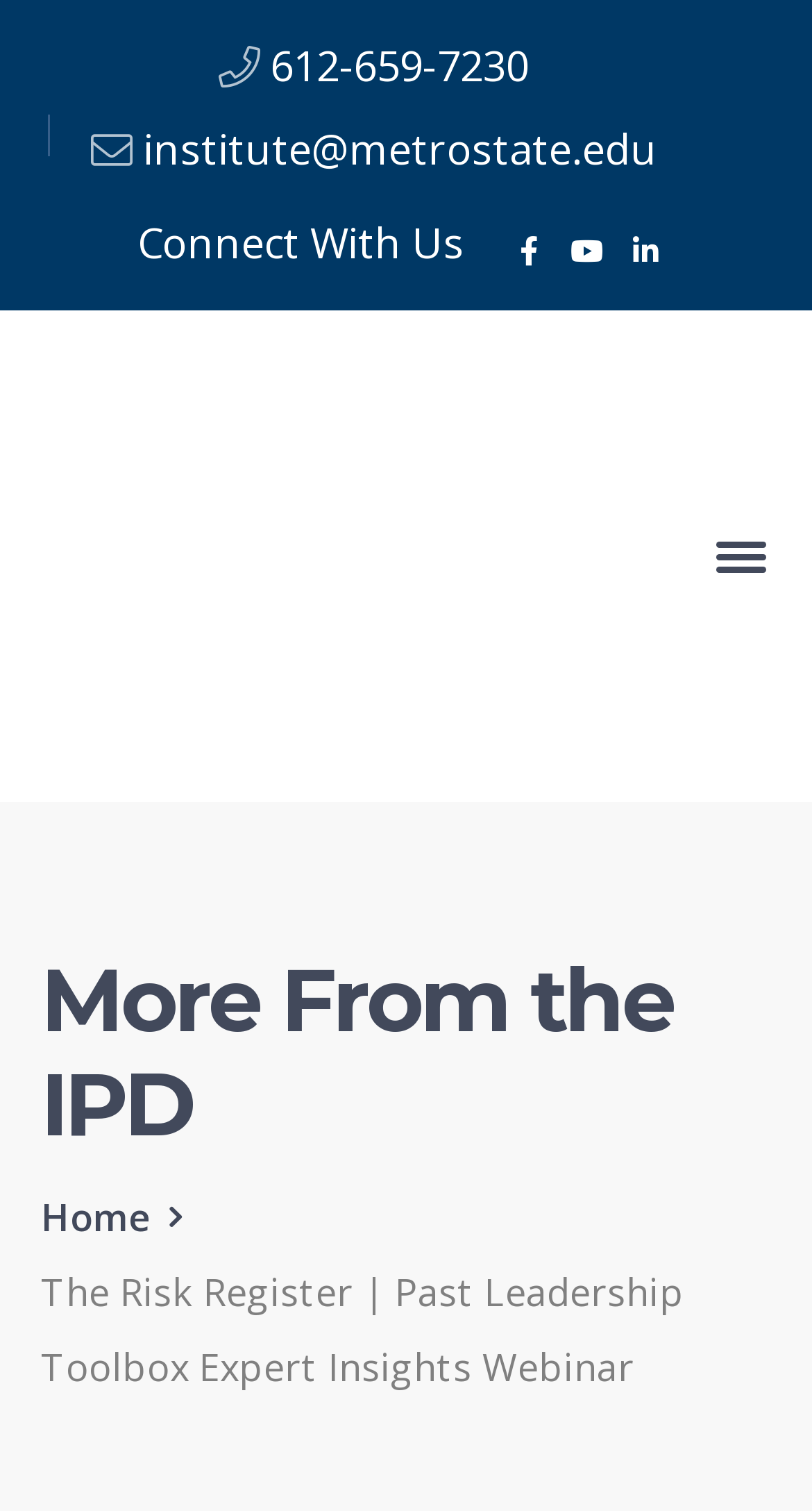Please respond to the question with a concise word or phrase:
How many sections are there on the page?

2